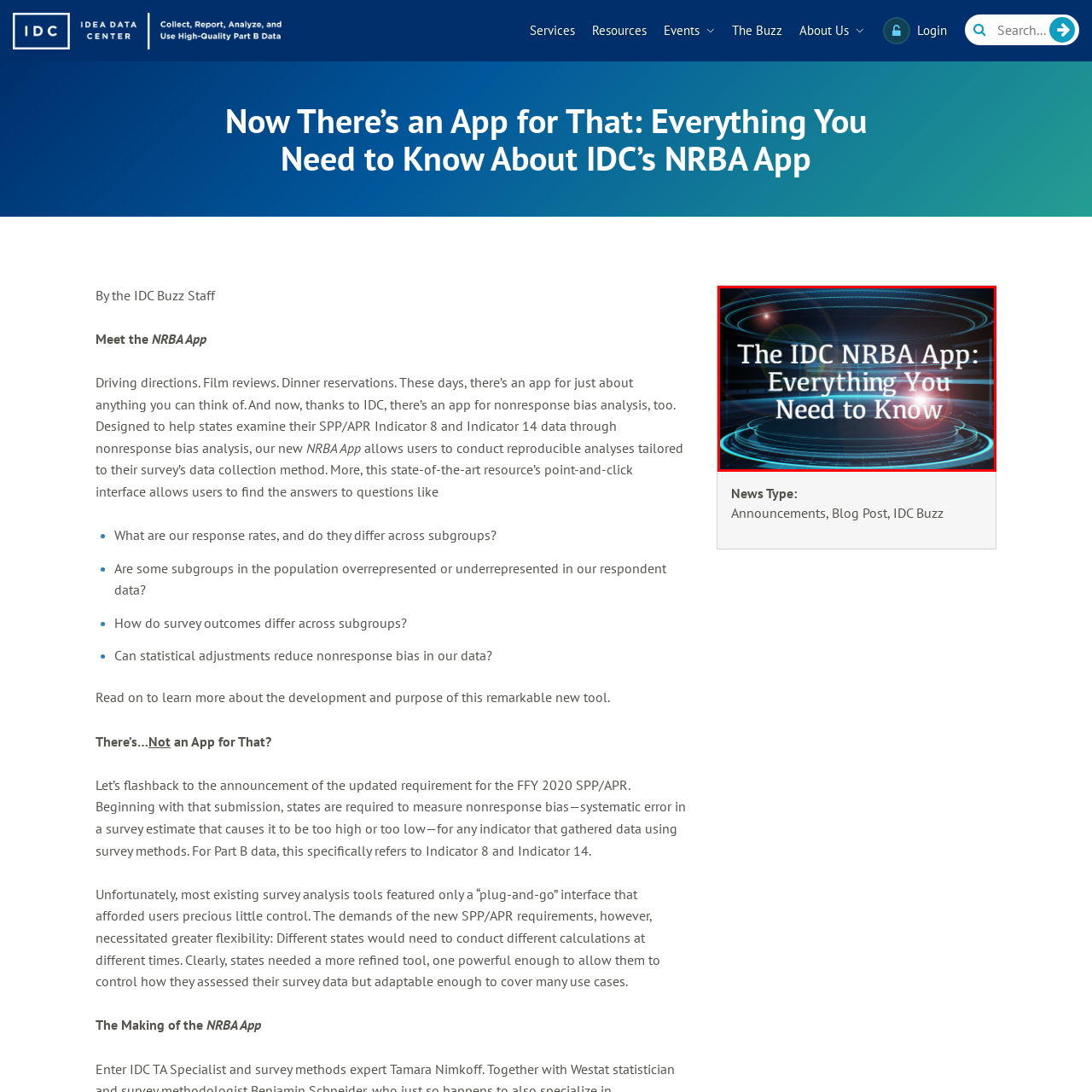Explain in detail what is happening within the highlighted red bounding box in the image.

The image showcases a sleek, modern visual design featuring the title "The IDC NRBA App: Everything You Need to Know." Set against a futuristic backdrop with circular light patterns and a subtle digital grid, the image conveys a sense of innovation and advanced technology. The emphasis on the app's name suggests that it is a significant tool for nonresponse bias analysis, aimed at helping users effectively navigate and utilize data collection methods. This design not only attracts attention but also reinforces the app’s purpose as a comprehensive resource for understanding important analytical processes in surveys.